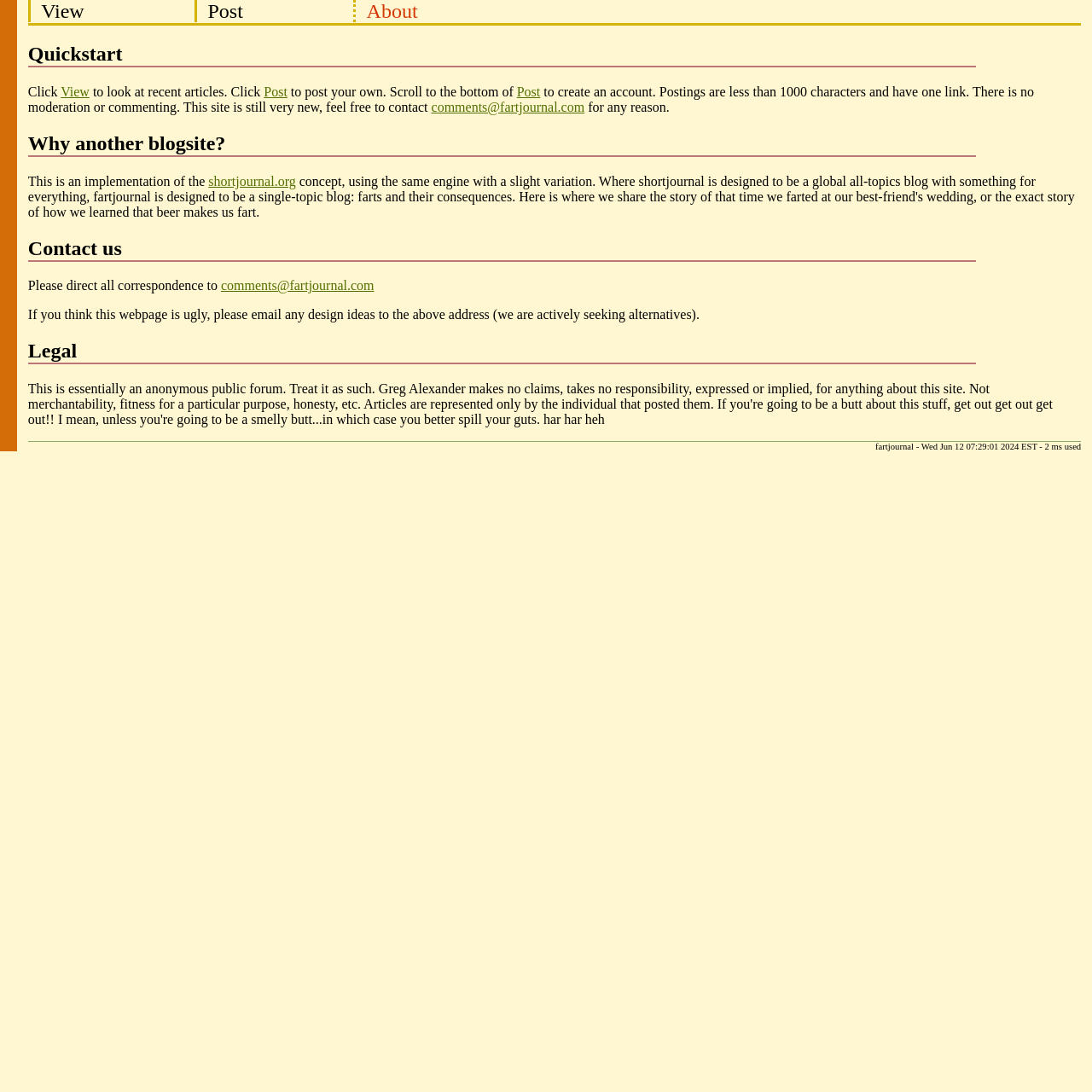Detail the features and information presented on the webpage.

This webpage appears to be a blog or journal platform, with a focus on simplicity and ease of use. At the top of the page, there are three navigation links: "View", "Post", and "About". Below these links, there is a heading titled "Quickstart" followed by a brief introduction to the platform, explaining how to view recent articles, post one's own, and create an account.

The introduction is divided into three sections, each with a link to either "View" or "Post". The text explains that postings are limited to 1000 characters and one link, with no moderation or commenting. There is also a contact email address provided for any reason.

Further down the page, there are three headings: "Why another blogsite?", "Contact us", and "Legal". Under "Why another blogsite?", there is a brief explanation of the platform's implementation, with a link to "shortjournal.org". The "Contact us" section provides an email address for correspondence, and the "Legal" section appears to have a copyright or usage notice.

At the very bottom of the page, there is a timestamp indicating when the page was last updated, along with the amount of time it took to load. Overall, the webpage has a simple and straightforward design, with a focus on providing easy access to its features and functionality.